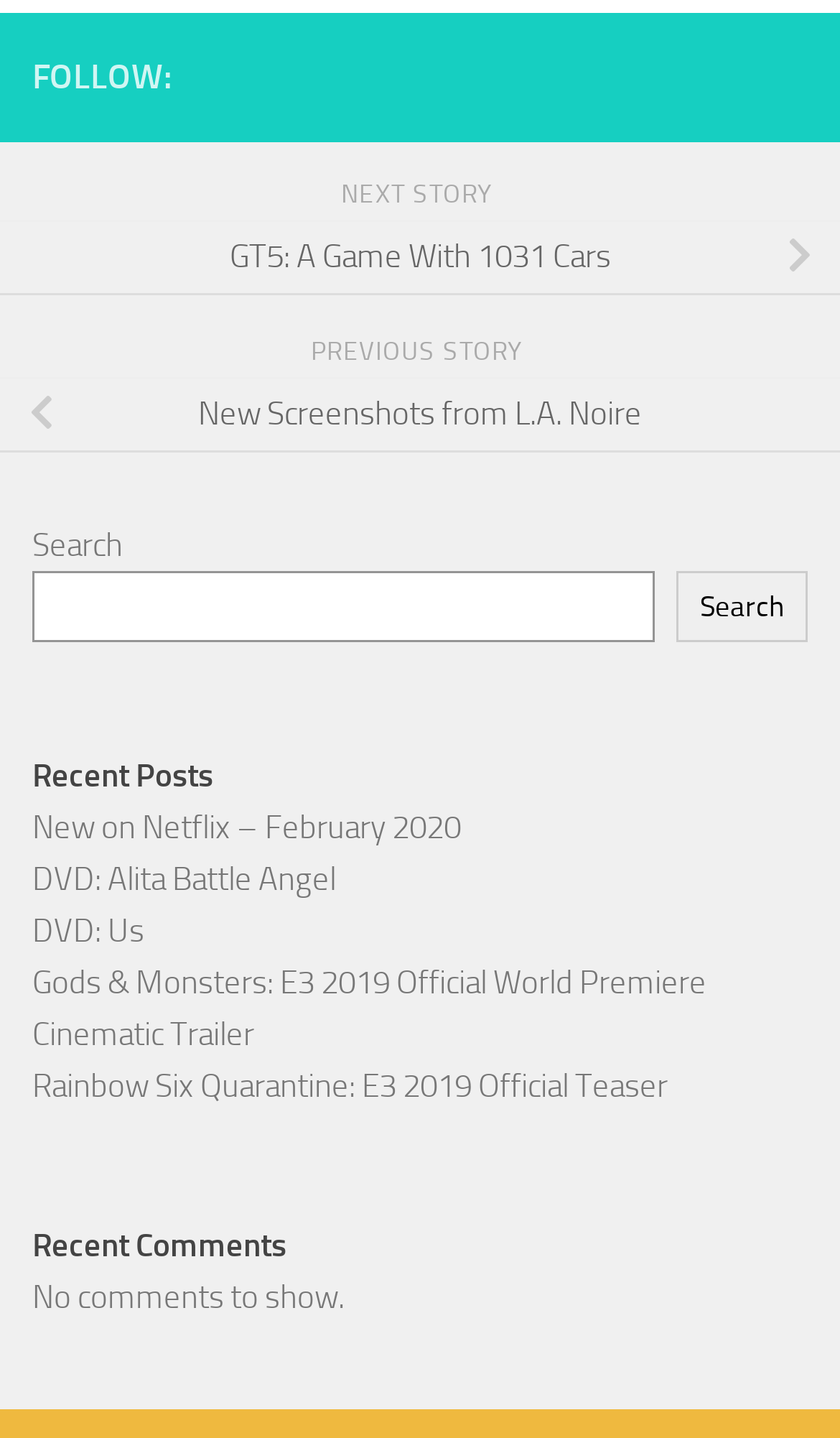What is the text of the first link in the webpage?
From the details in the image, provide a complete and detailed answer to the question.

I looked at the first link on the webpage, which is located at the top, and its text is 'GT5: A Game With 1031 Cars'.